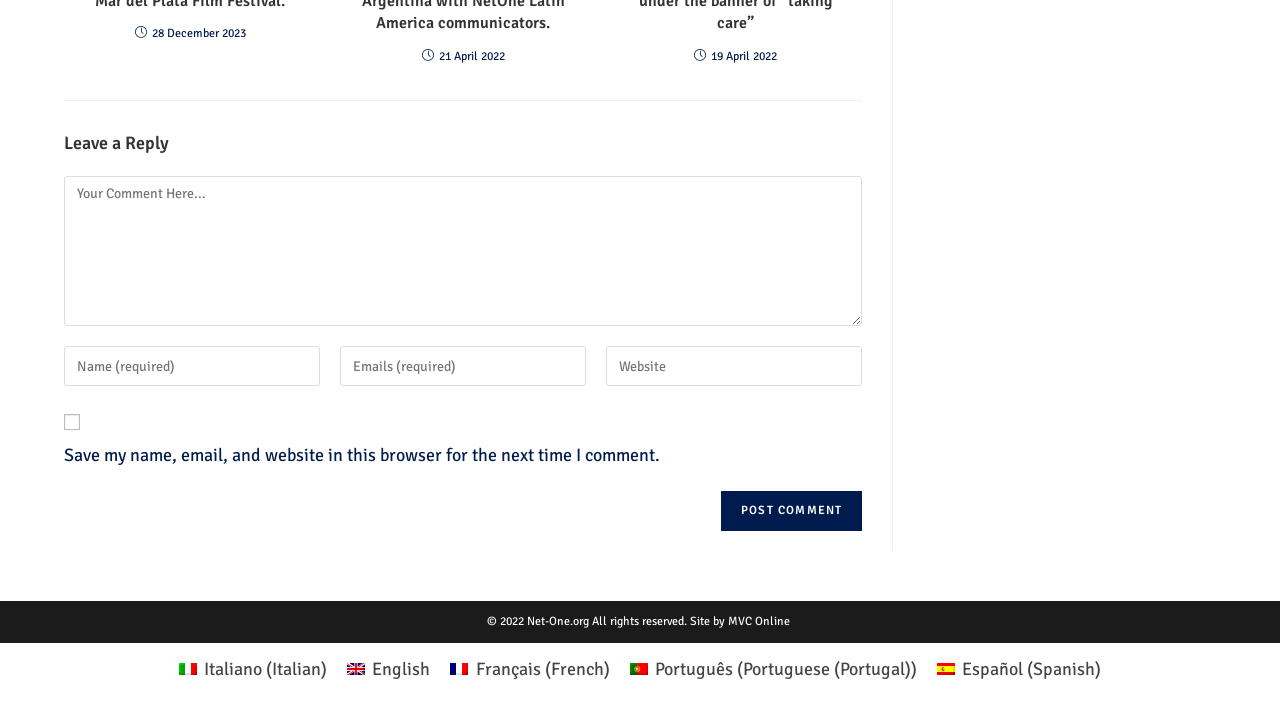Identify the bounding box coordinates of the section that should be clicked to achieve the task described: "Click the Post Comment button".

[0.563, 0.68, 0.674, 0.735]